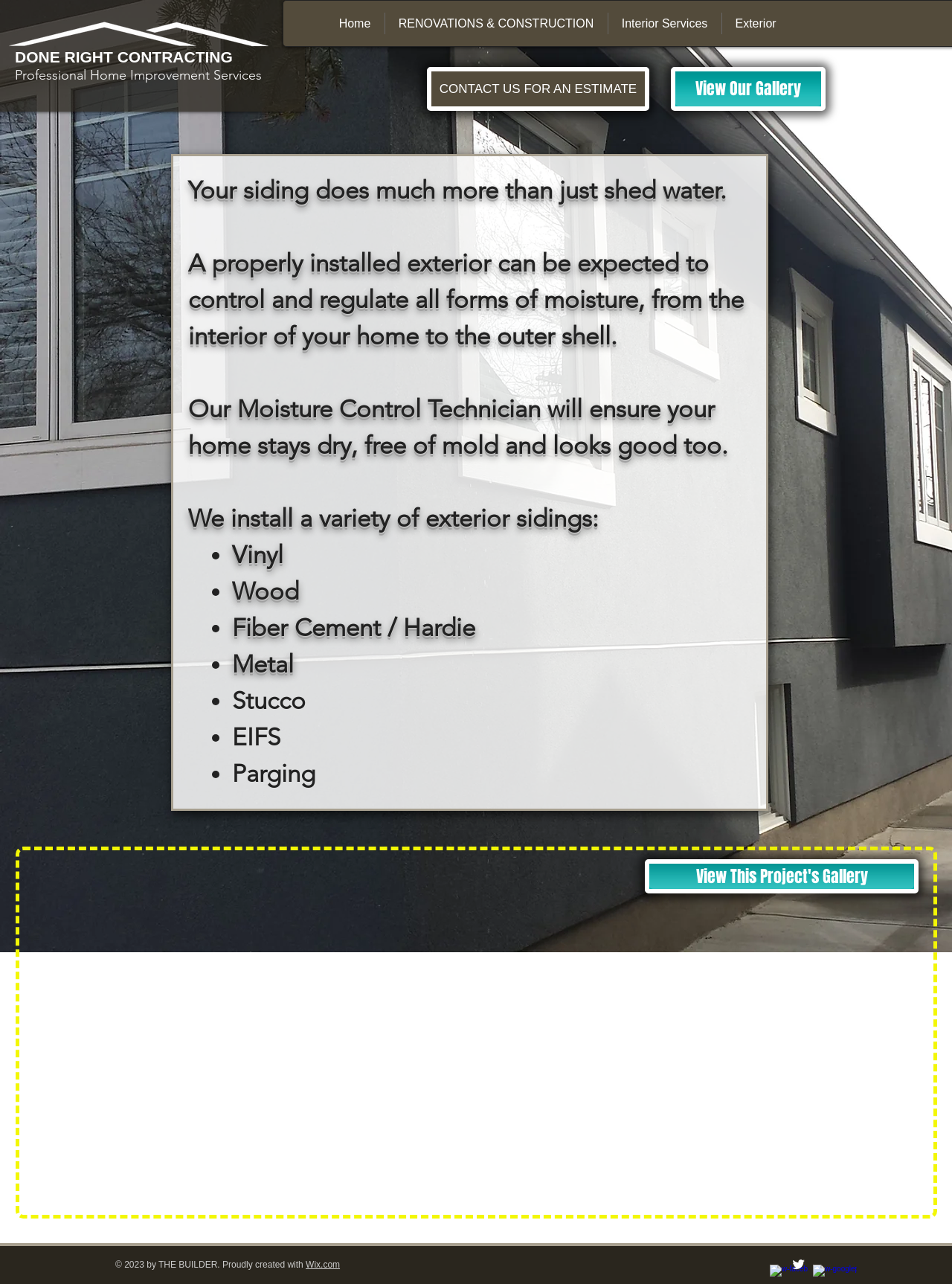What is the purpose of a properly installed exterior?
Kindly give a detailed and elaborate answer to the question.

According to the webpage, a properly installed exterior can be expected to control and regulate all forms of moisture, from the interior of your home to the outer shell.